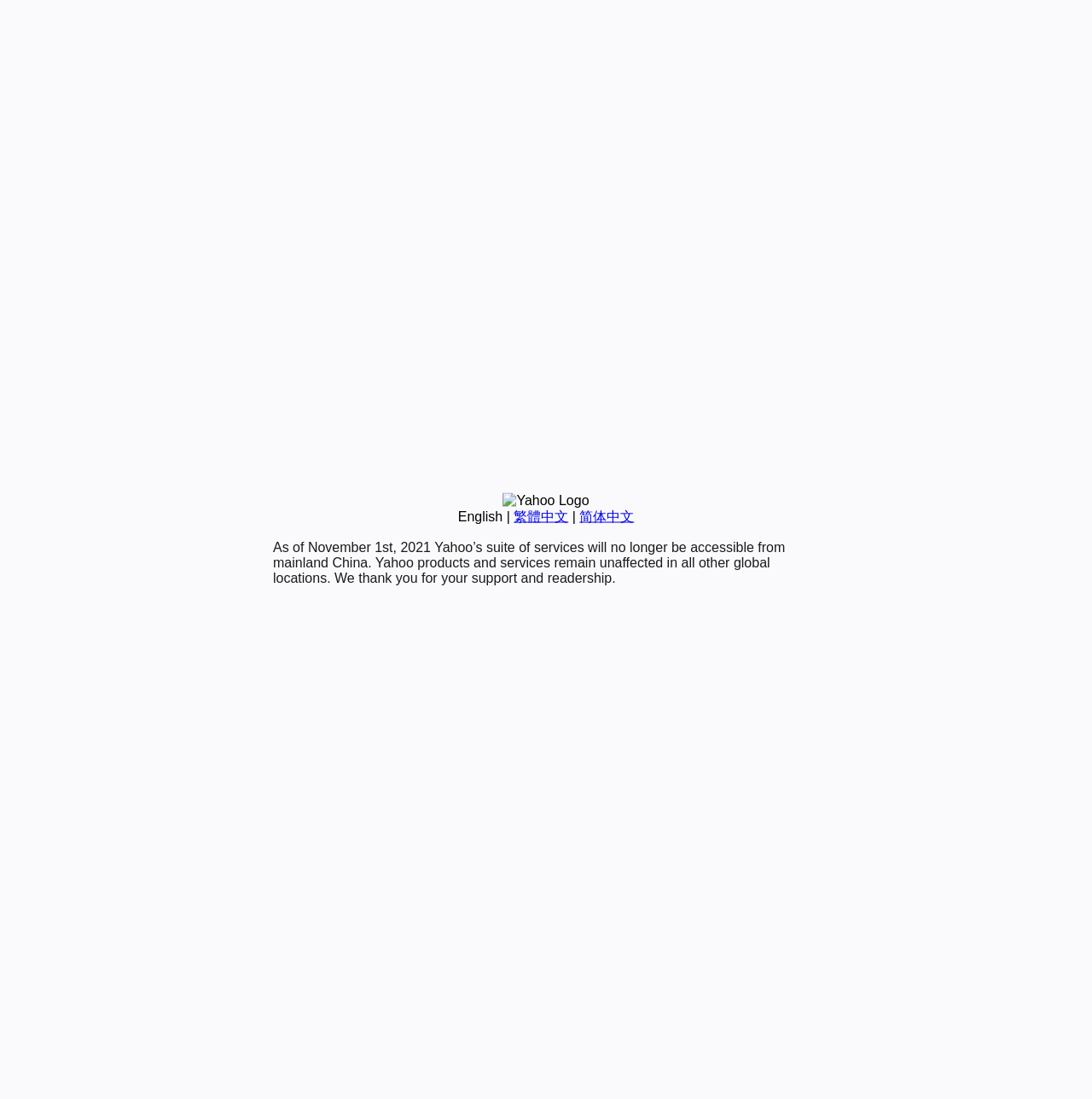Identify the bounding box of the HTML element described as: "繁體中文".

[0.47, 0.463, 0.52, 0.476]